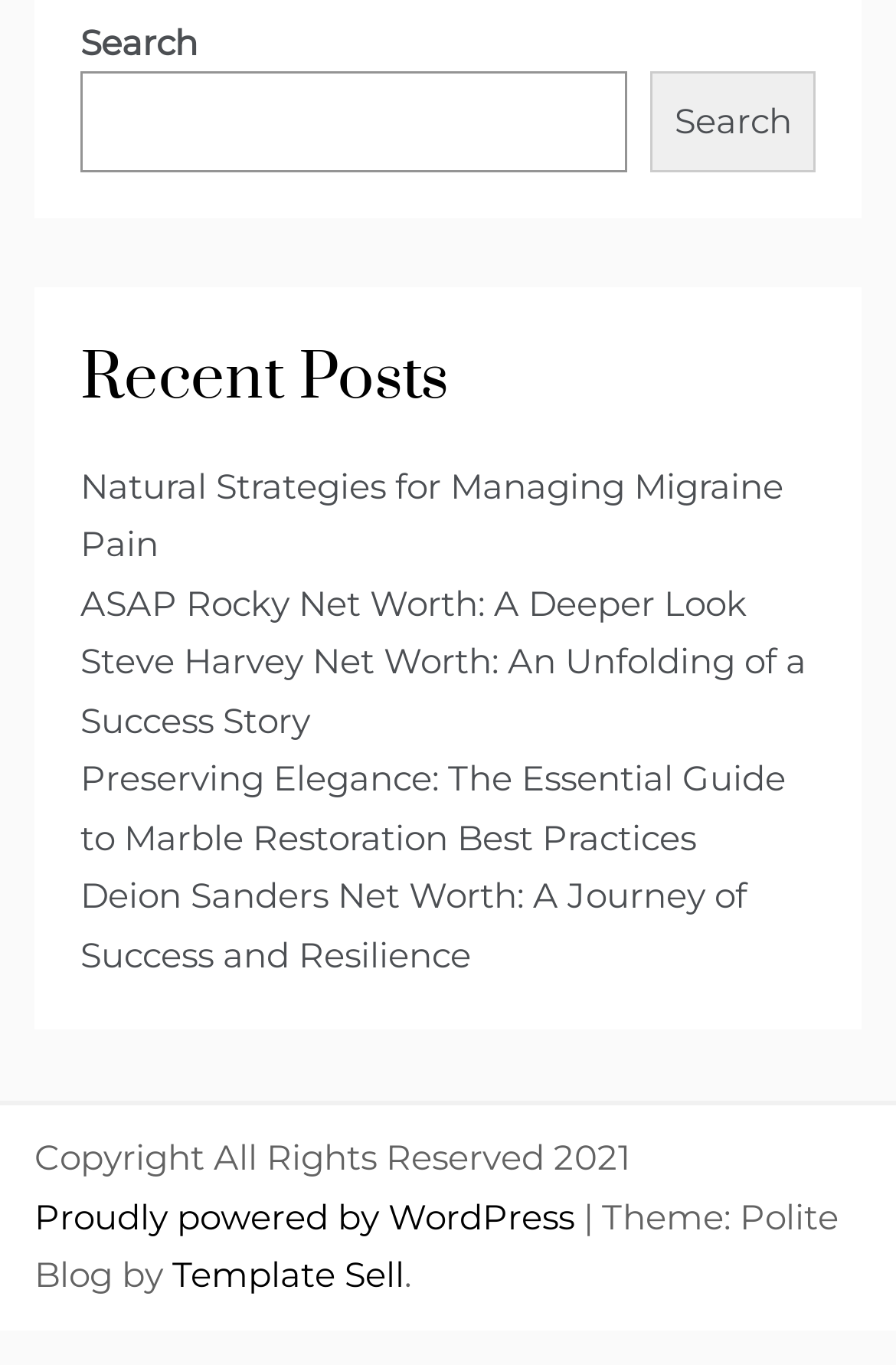From the given element description: "parent_node: Search name="s"", find the bounding box for the UI element. Provide the coordinates as four float numbers between 0 and 1, in the order [left, top, right, bottom].

[0.09, 0.052, 0.701, 0.126]